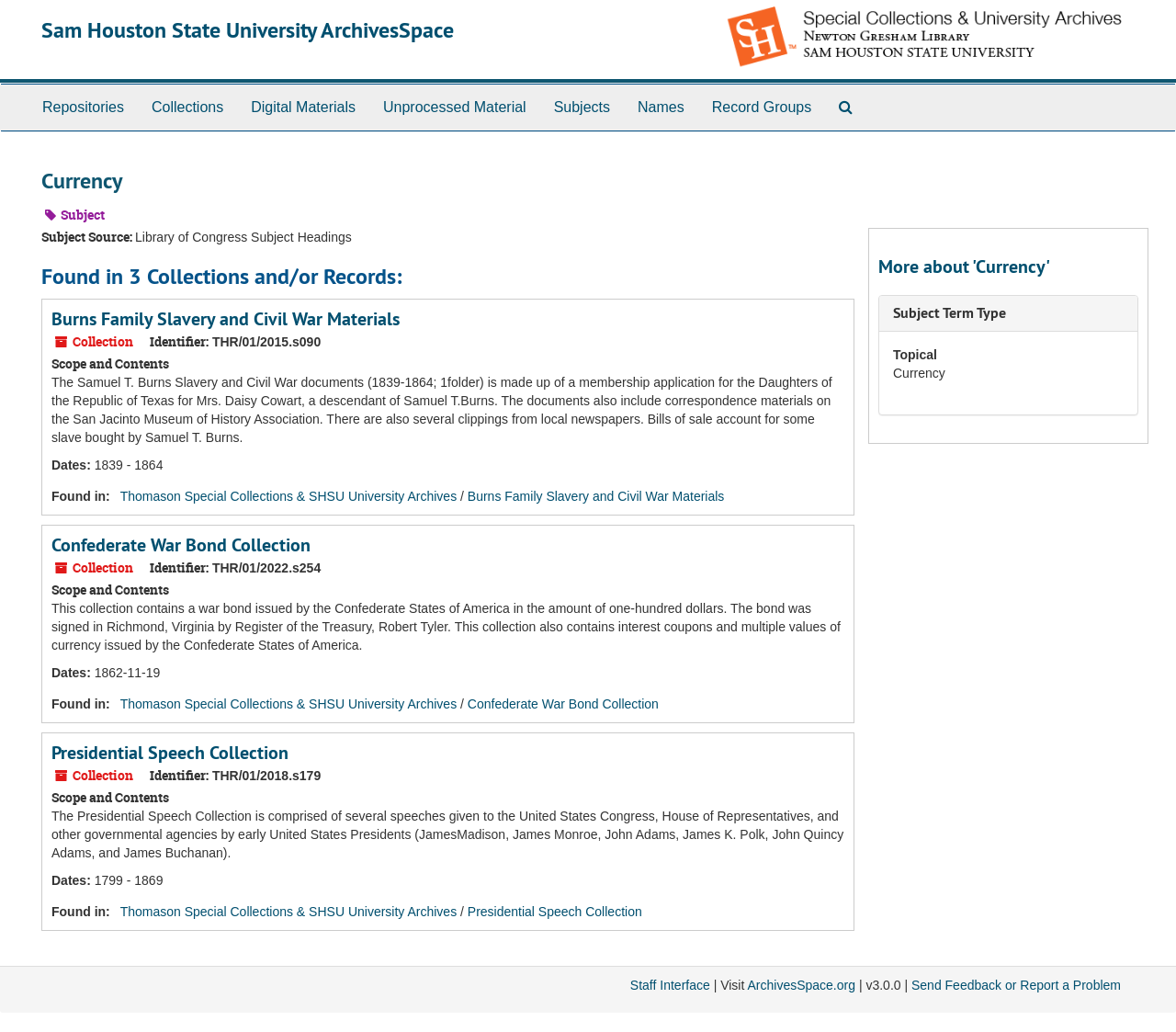What is the scope and contents of the 'Presidential Speech Collection'?
Please ensure your answer is as detailed and informative as possible.

I found the answer by looking at the static text element 'Scope and Contents' and its corresponding value which describes the scope and contents of the 'Presidential Speech Collection'.